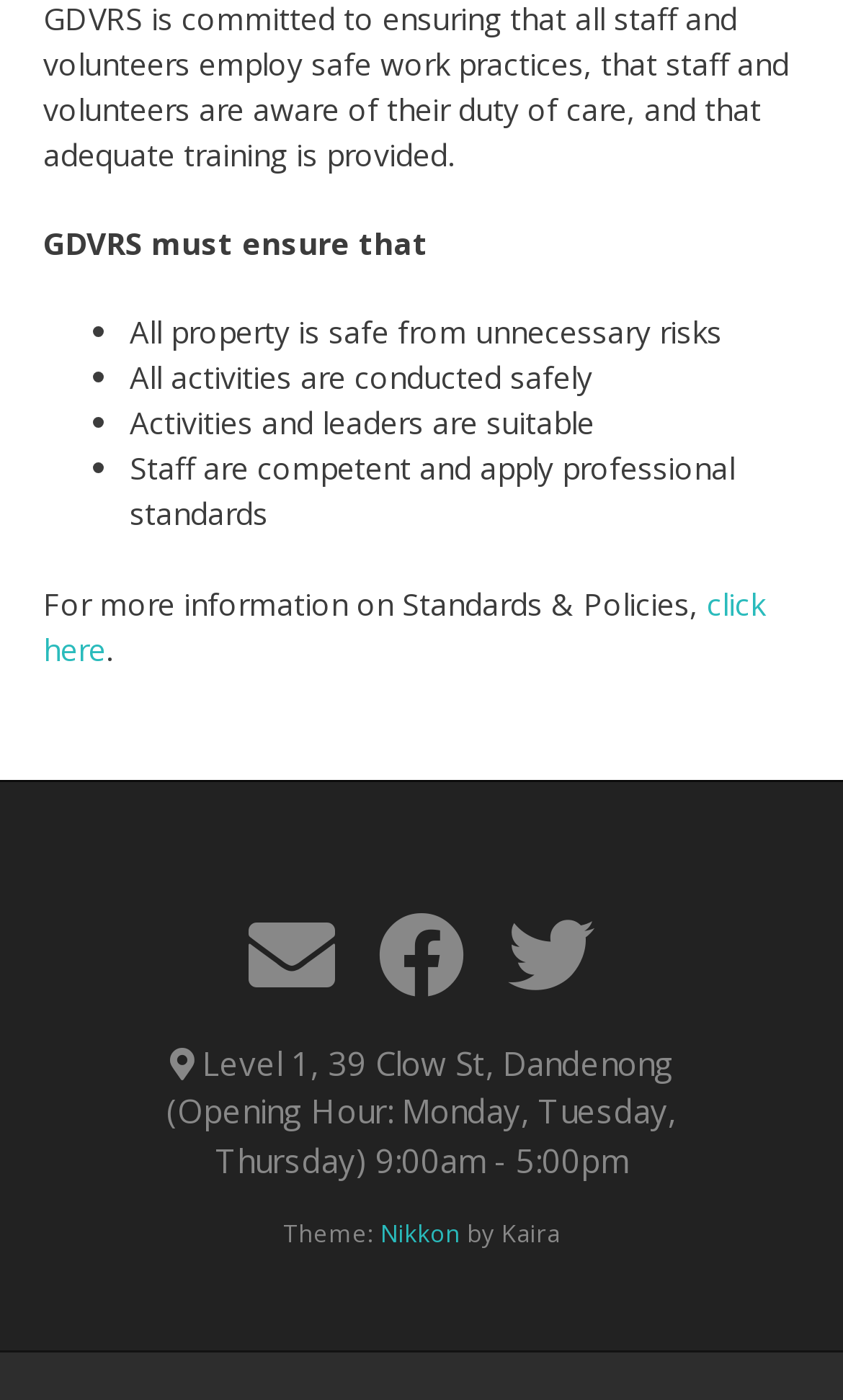What is the link text below the list of standards?
Examine the image closely and answer the question with as much detail as possible.

The link text below the list of standards is 'click here' which is indicated by the link element with OCR text 'click here' and bounding box coordinates [0.051, 0.416, 0.908, 0.478]